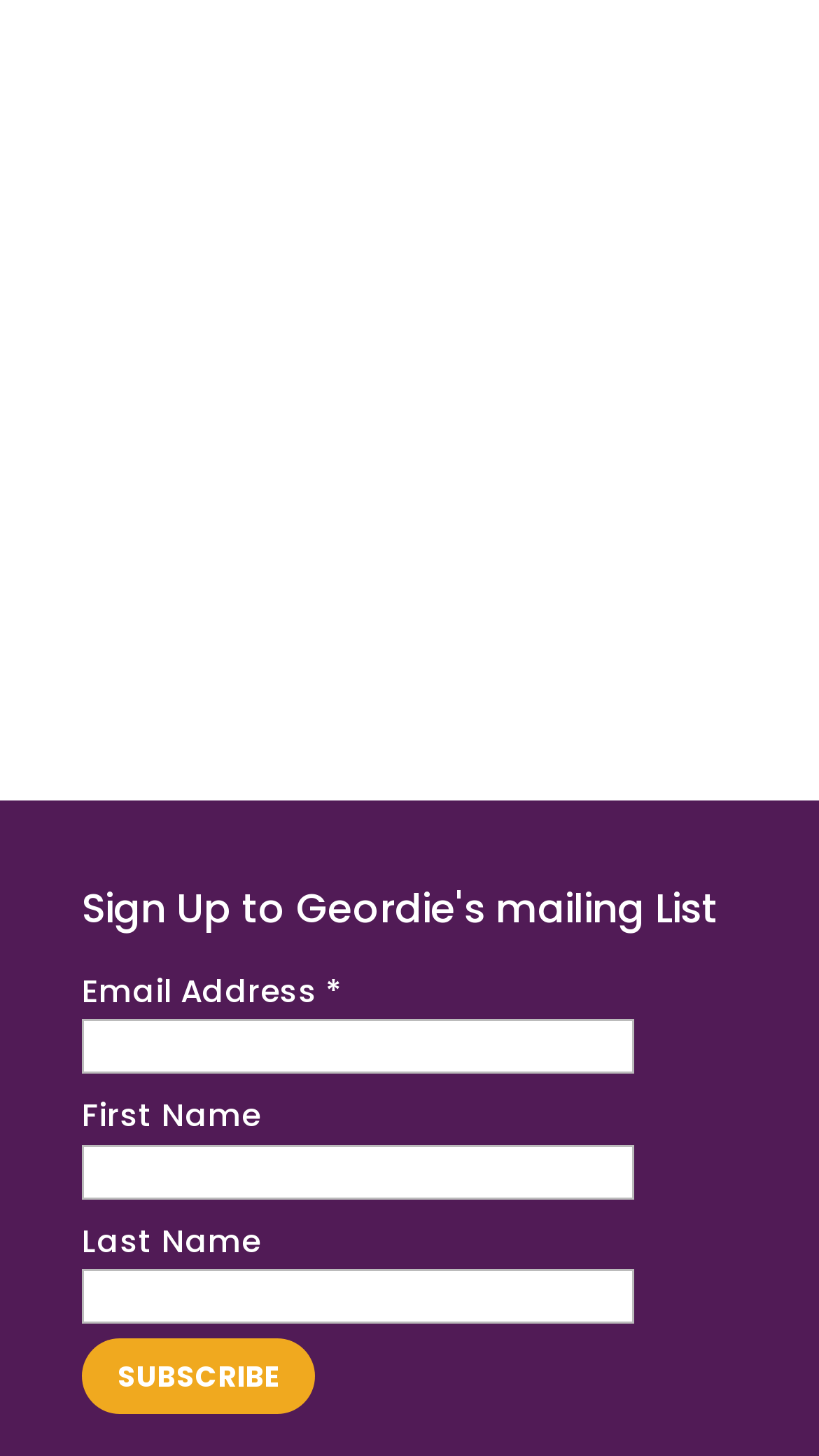How many input fields are there on this webpage?
Using the image, give a concise answer in the form of a single word or short phrase.

3